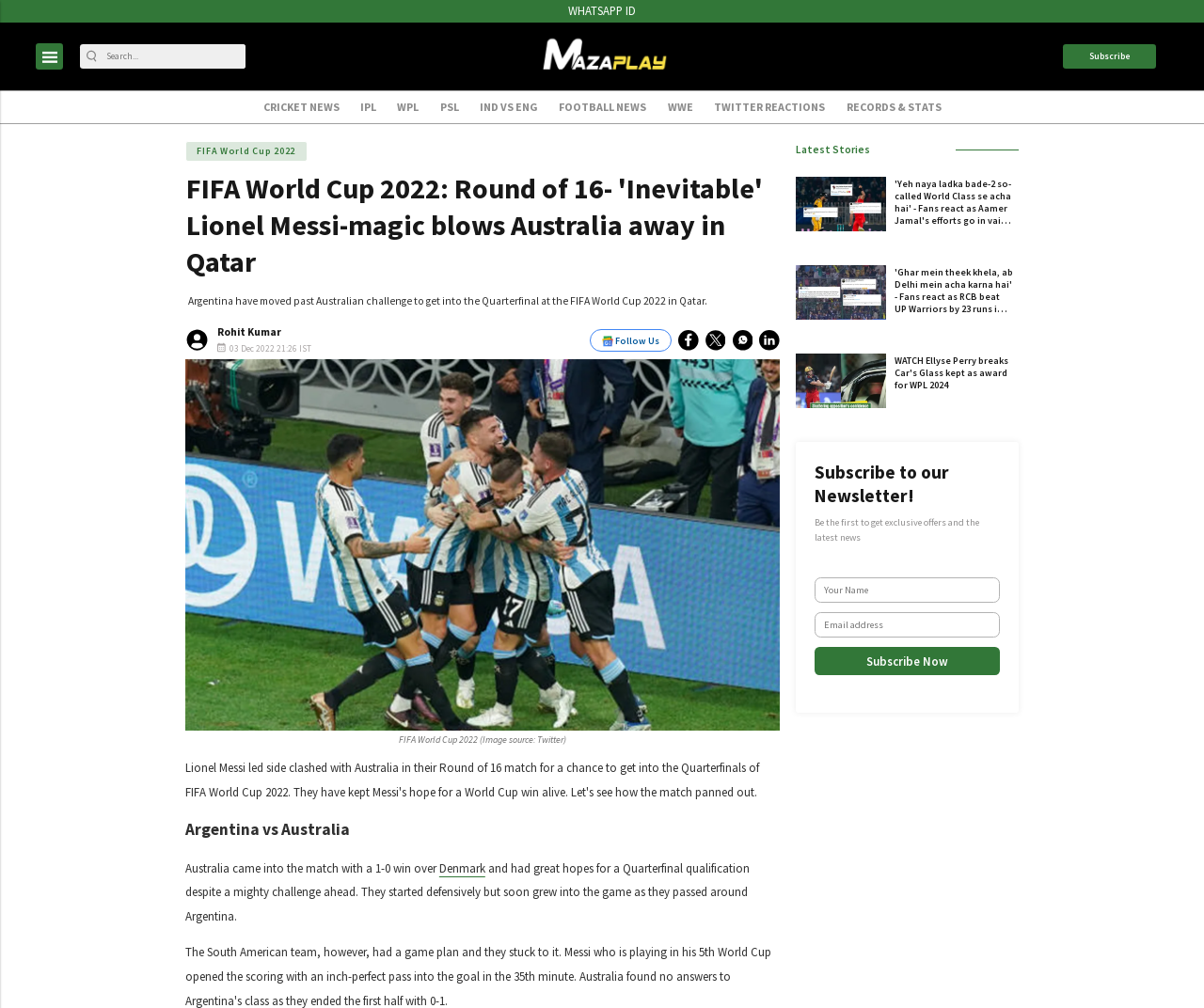Provide your answer in a single word or phrase: 
Who is the author of the article?

Rohit Kumar